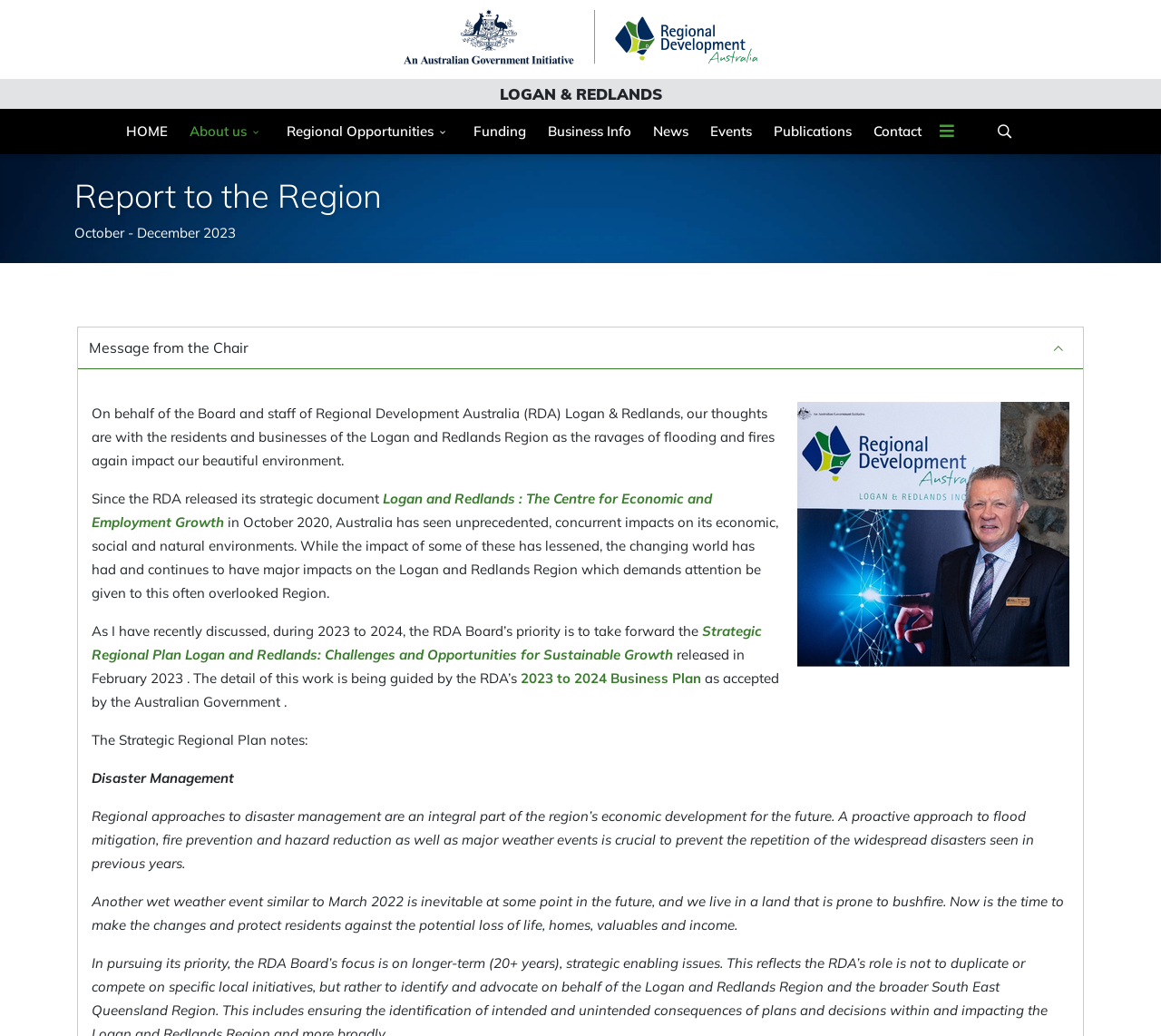Can you specify the bounding box coordinates for the region that should be clicked to fulfill this instruction: "Click the 'About us' link".

[0.154, 0.105, 0.238, 0.149]